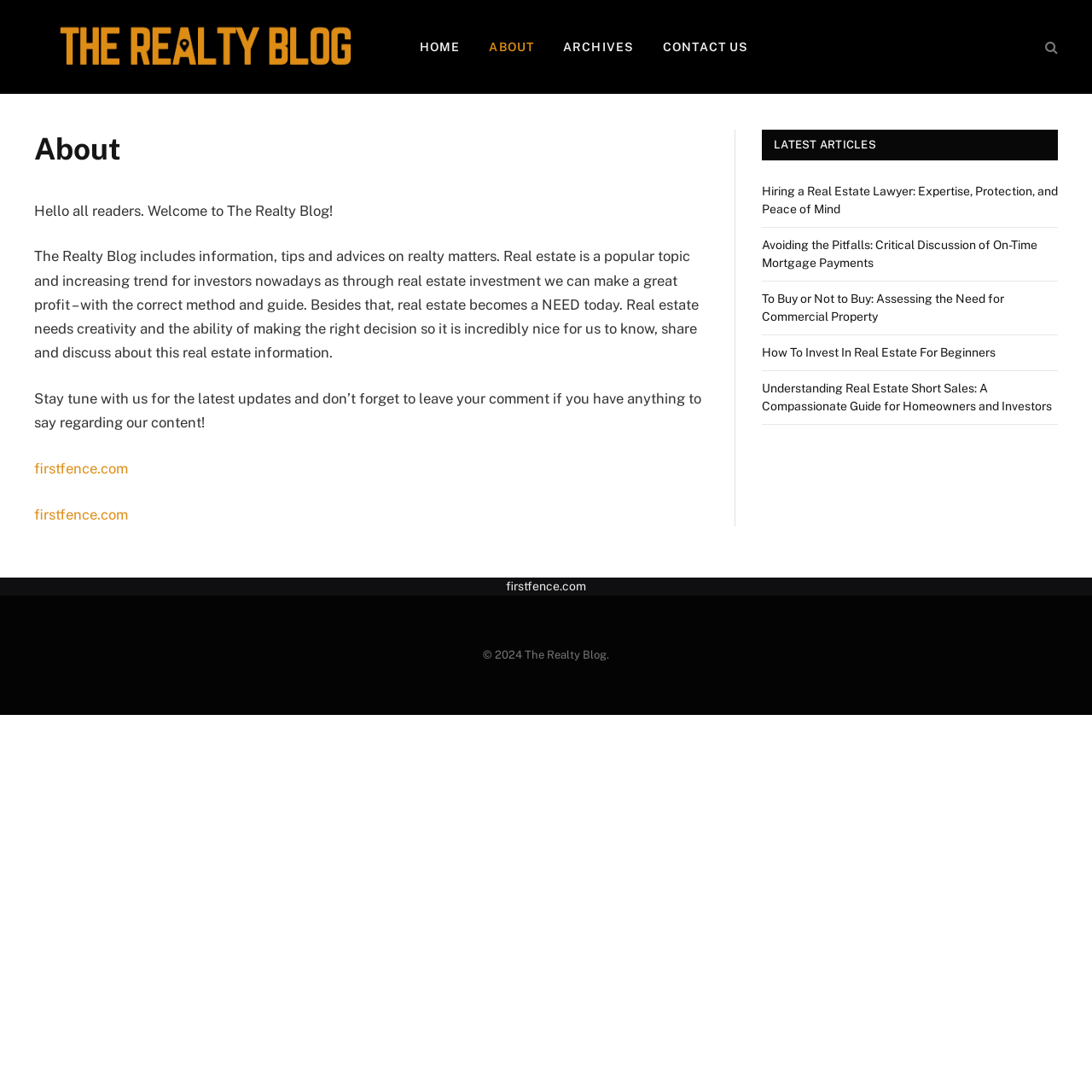Highlight the bounding box coordinates of the element you need to click to perform the following instruction: "Visit the CONTACT US page."

[0.594, 0.0, 0.699, 0.086]